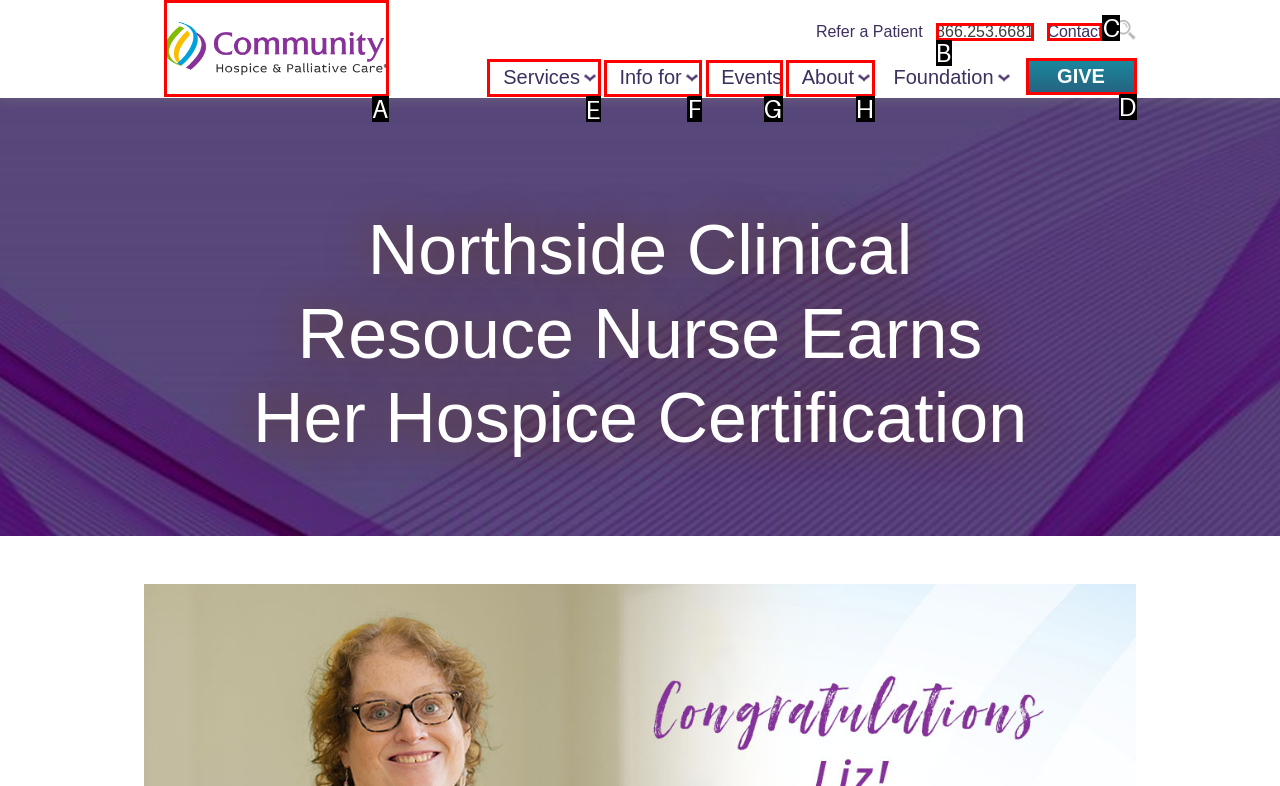Select the correct option from the given choices to perform this task: Learn about our services. Provide the letter of that option.

E